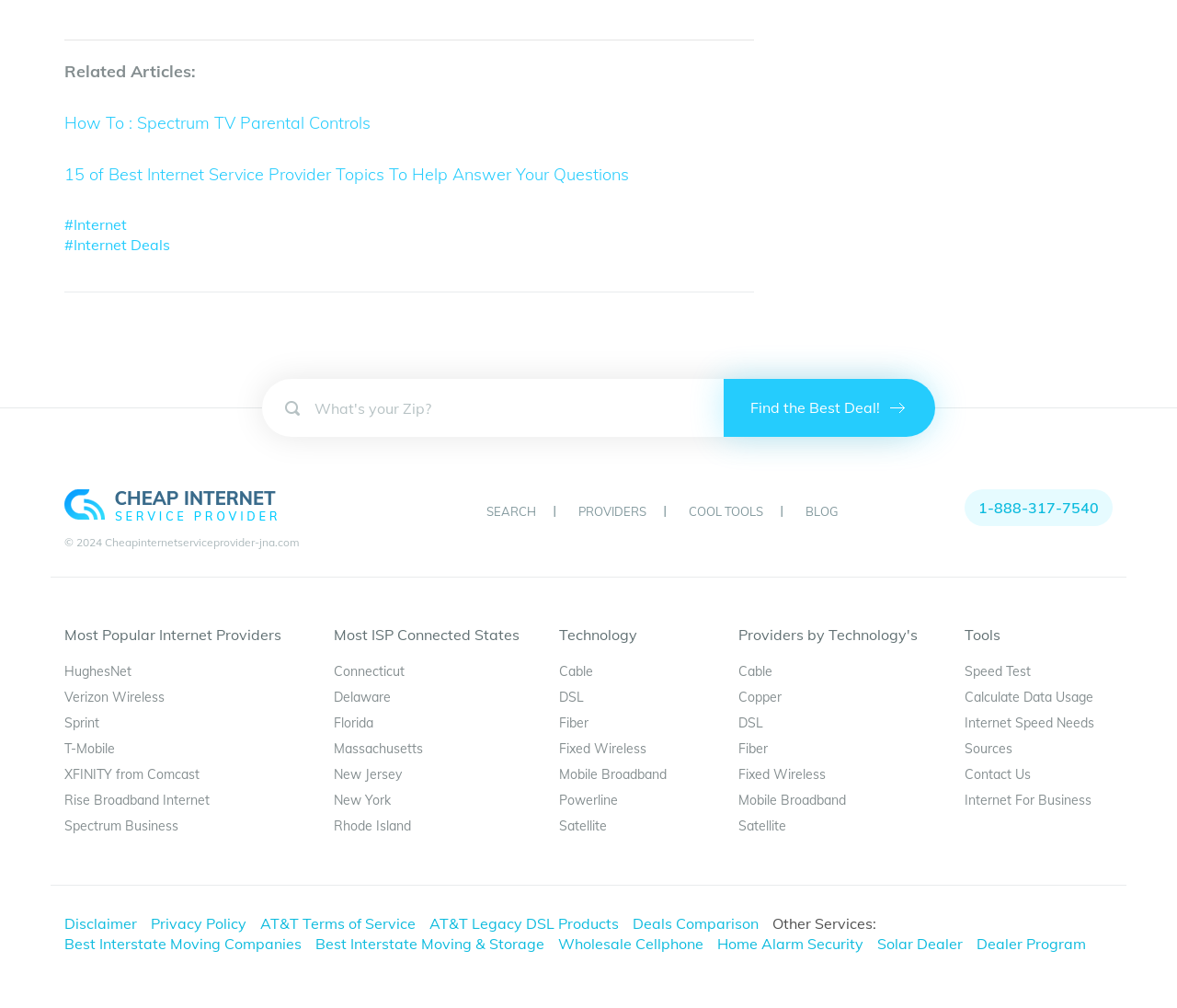Find the bounding box coordinates for the HTML element described as: "Providers". The coordinates should consist of four float values between 0 and 1, i.e., [left, top, right, bottom].

[0.491, 0.5, 0.549, 0.515]